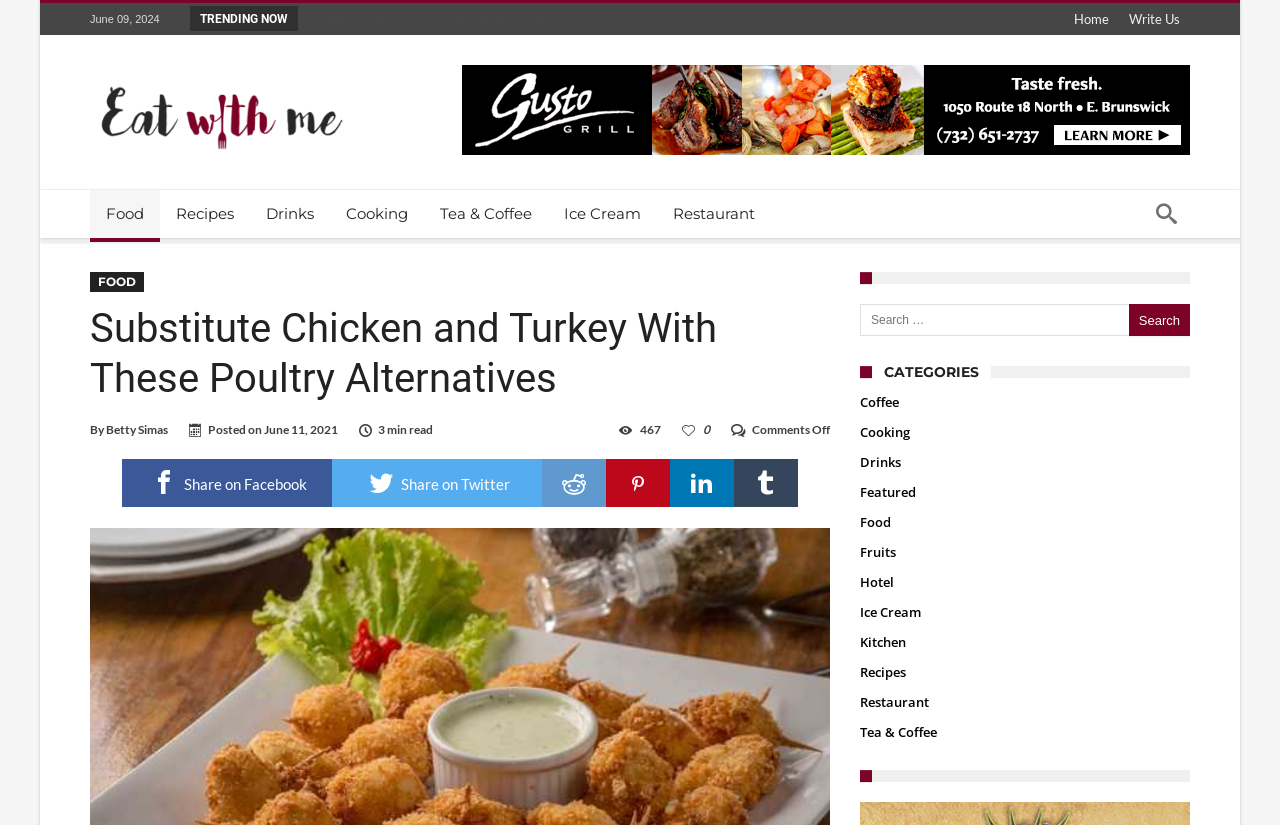Identify the bounding box coordinates of the specific part of the webpage to click to complete this instruction: "Share the article on Facebook".

[0.095, 0.556, 0.259, 0.615]